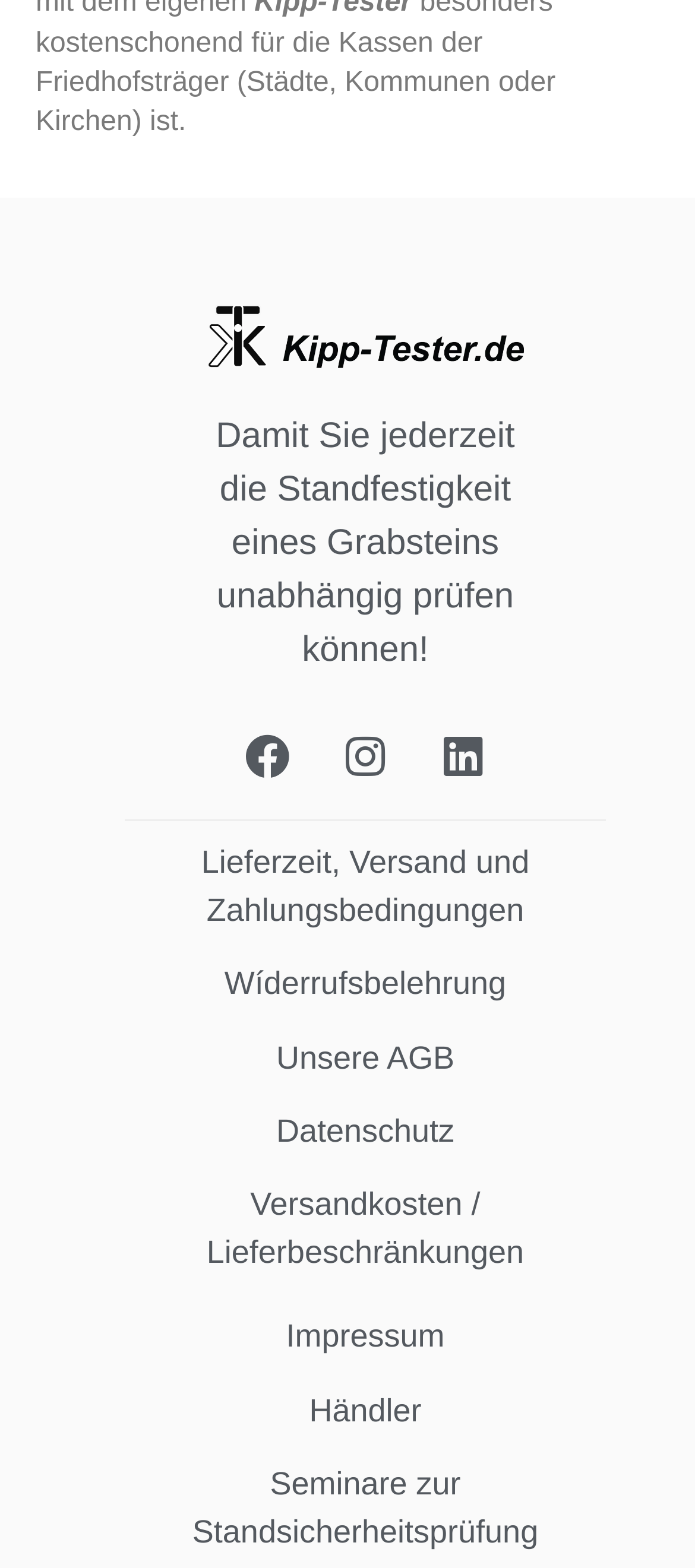Please identify the coordinates of the bounding box for the clickable region that will accomplish this instruction: "View terms and conditions".

[0.397, 0.663, 0.654, 0.686]